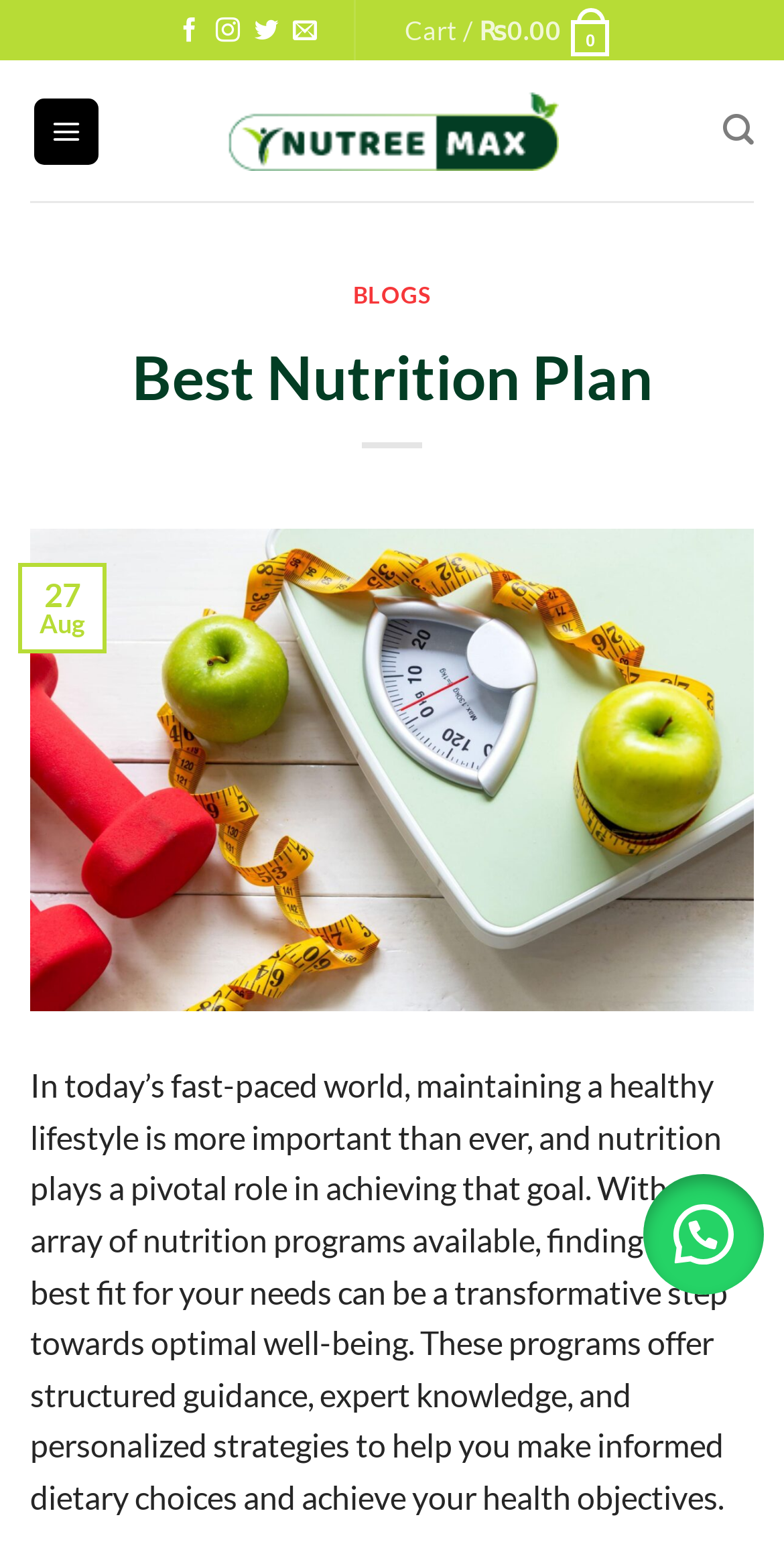What is the current cart value?
Look at the image and respond with a single word or a short phrase.

₨0.00